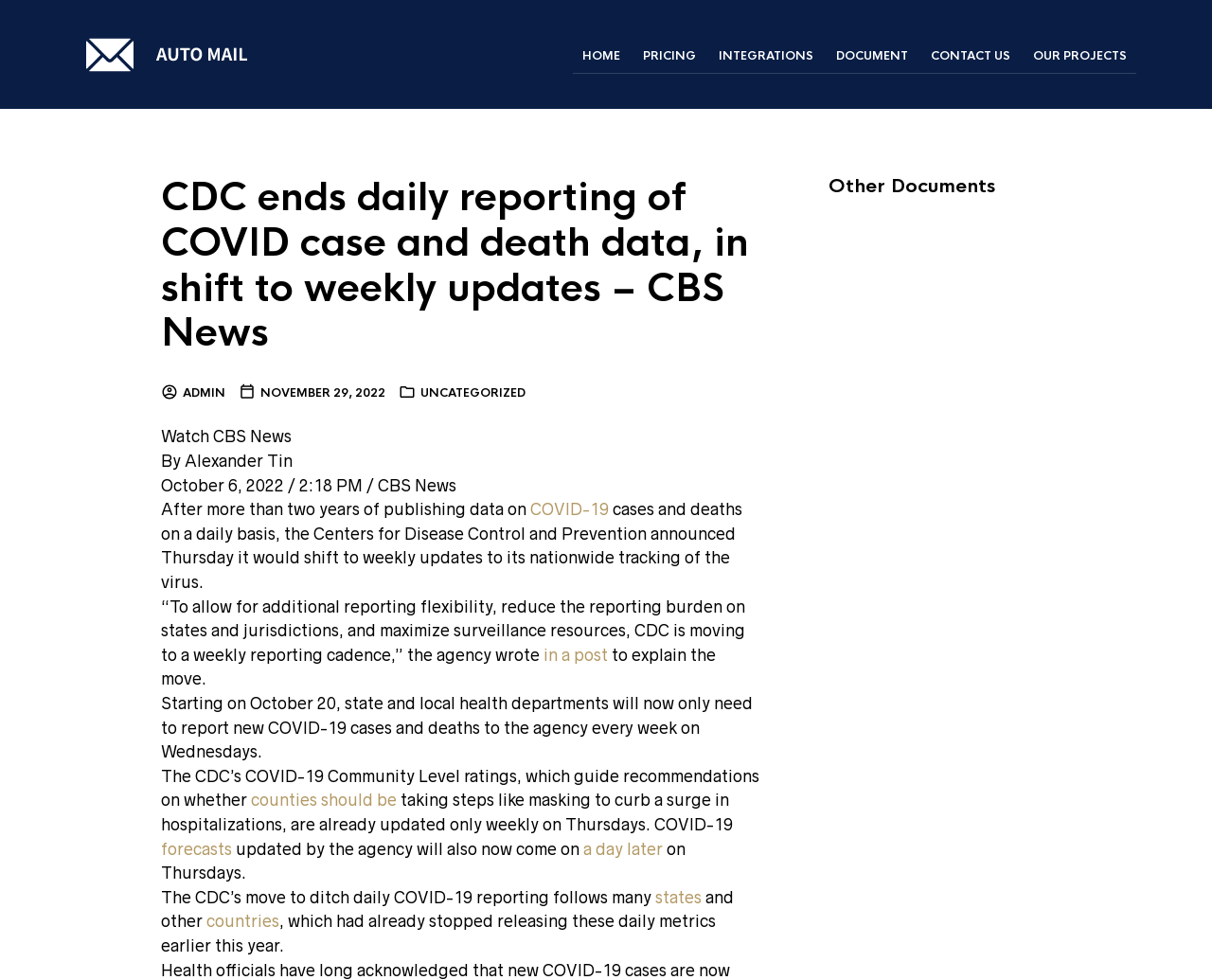Show the bounding box coordinates for the element that needs to be clicked to execute the following instruction: "Click the HOME link". Provide the coordinates in the form of four float numbers between 0 and 1, i.e., [left, top, right, bottom].

[0.473, 0.041, 0.52, 0.074]